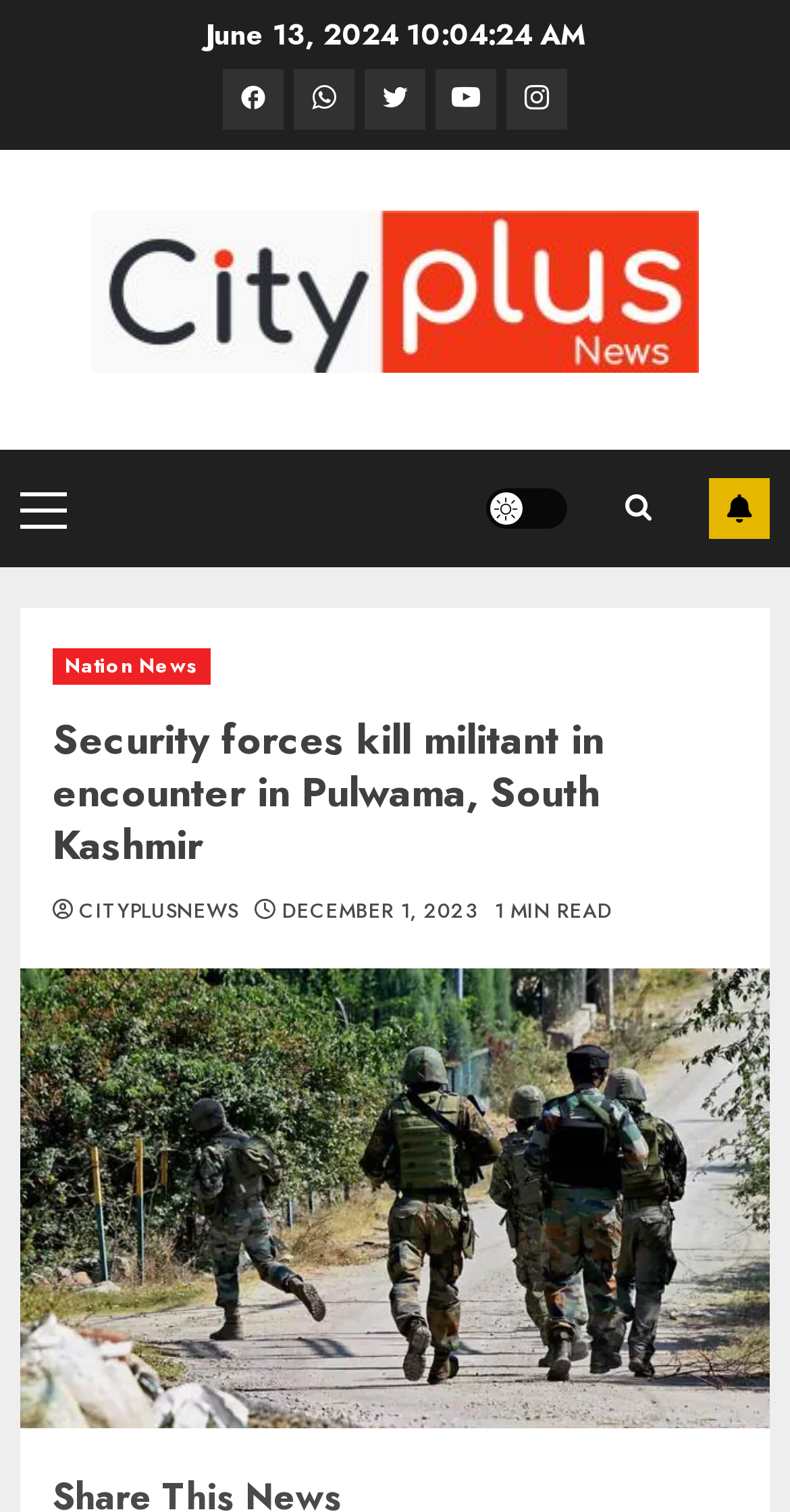Highlight the bounding box coordinates of the element you need to click to perform the following instruction: "Share on Facebook."

[0.282, 0.046, 0.359, 0.086]